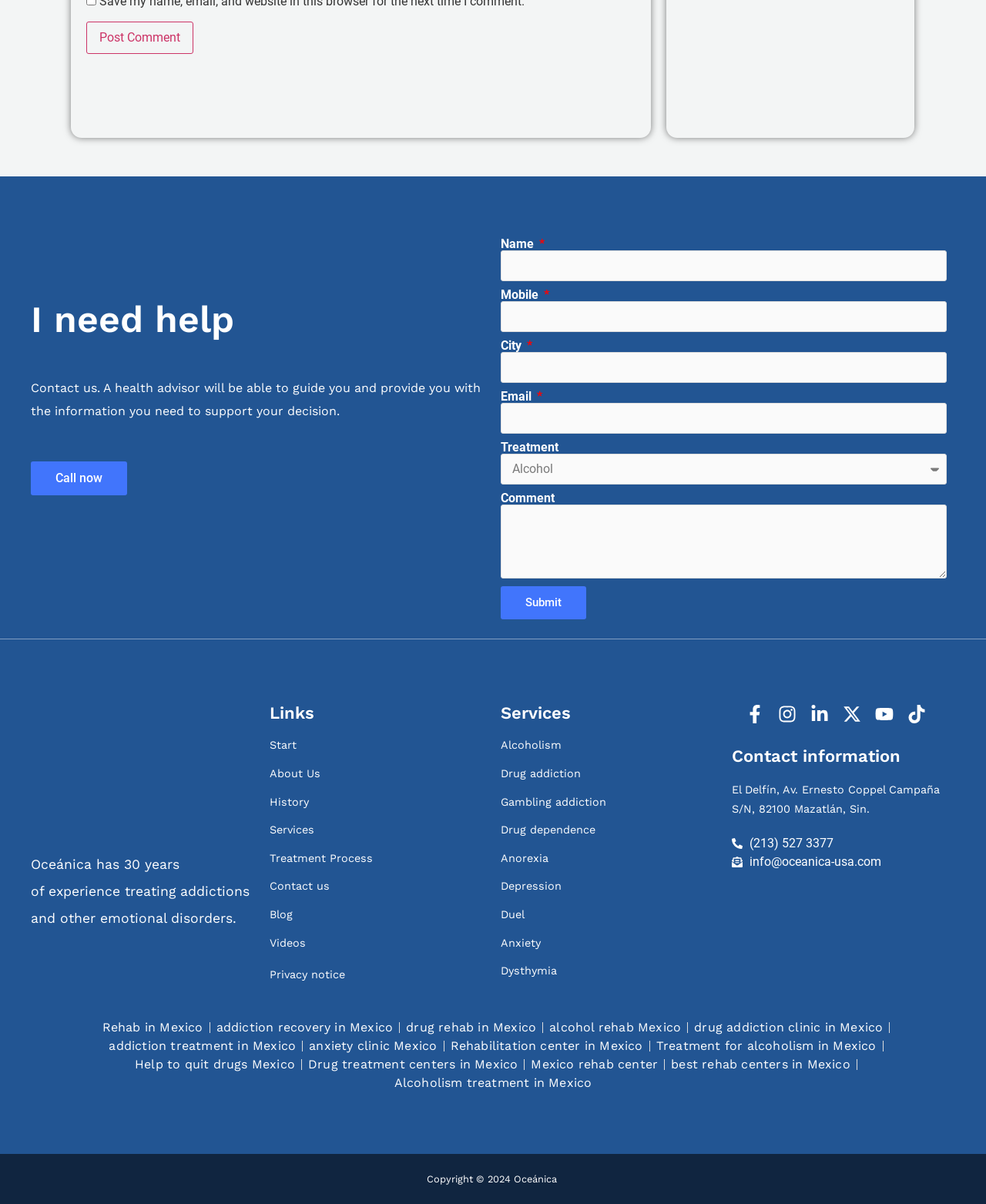From the given element description: "drug addiction clinic in Mexico", find the bounding box for the UI element. Provide the coordinates as four float numbers between 0 and 1, in the order [left, top, right, bottom].

[0.704, 0.846, 0.896, 0.861]